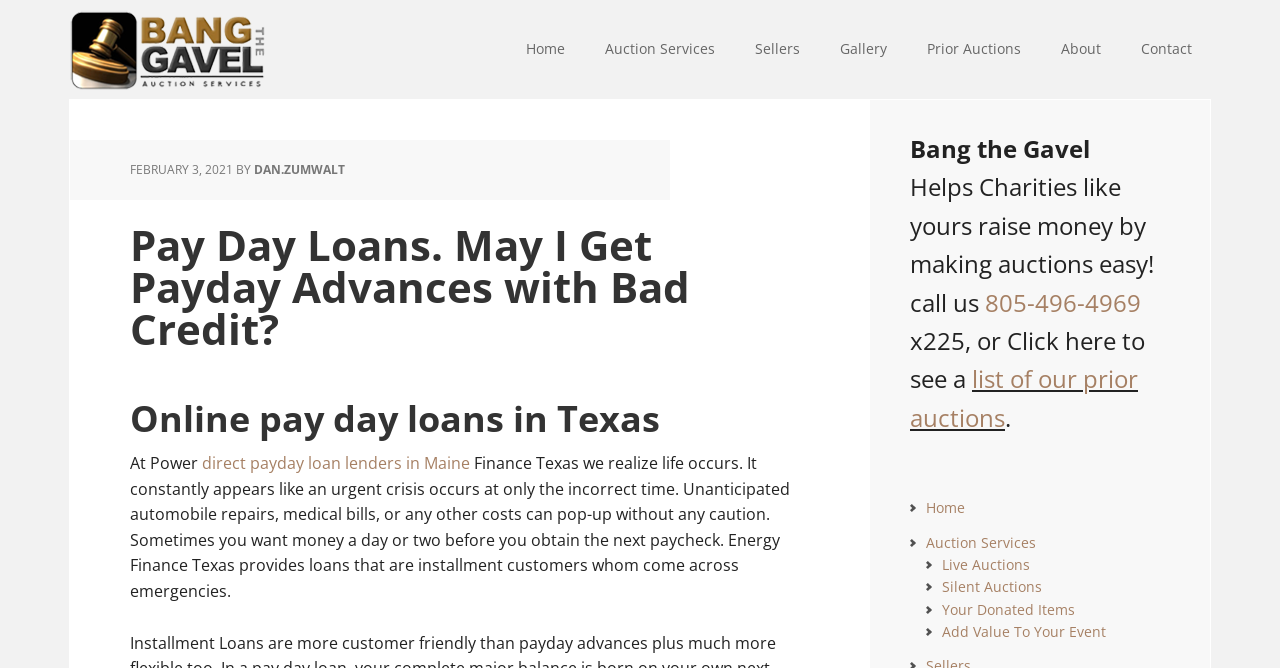How many types of auctions are mentioned on the webpage?
Give a single word or phrase as your answer by examining the image.

3